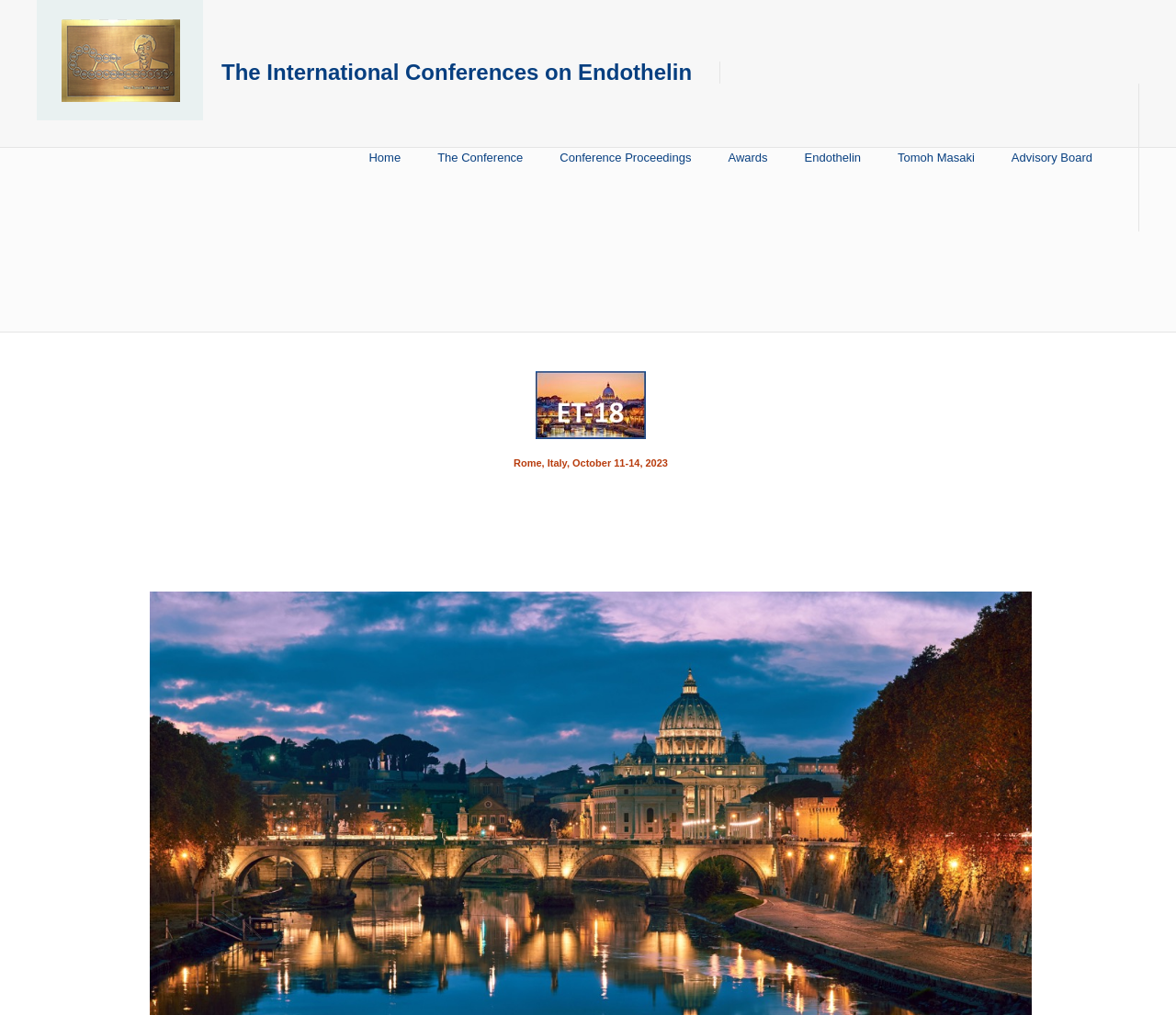What is the date of the conference?
Please provide a full and detailed response to the question.

I found the answer by looking at the static text element that says 'Rome, Italy, October 11-14, 2023', which indicates the date of the conference.